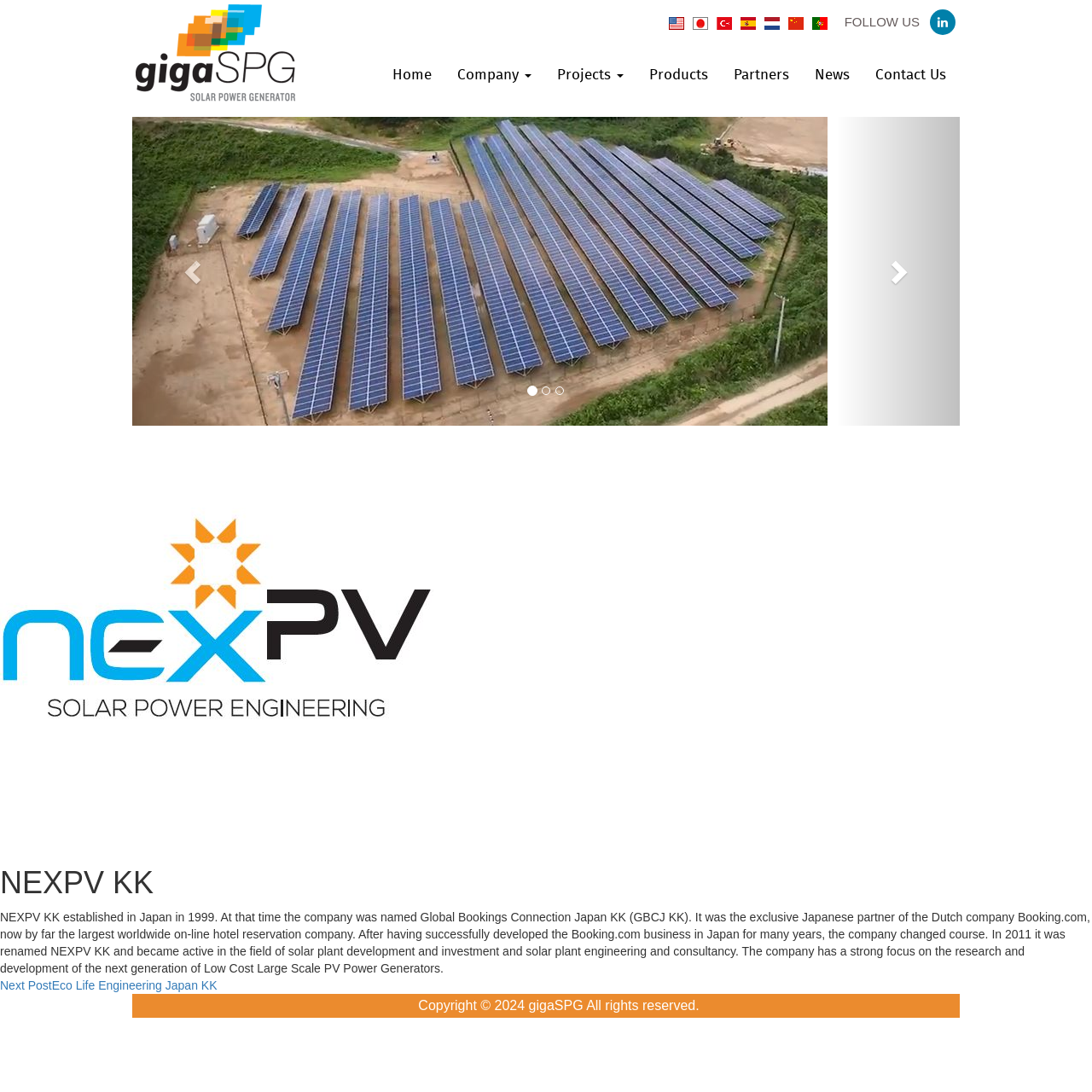What is the company name mentioned in the webpage?
Give a single word or phrase as your answer by examining the image.

NEXPV KK